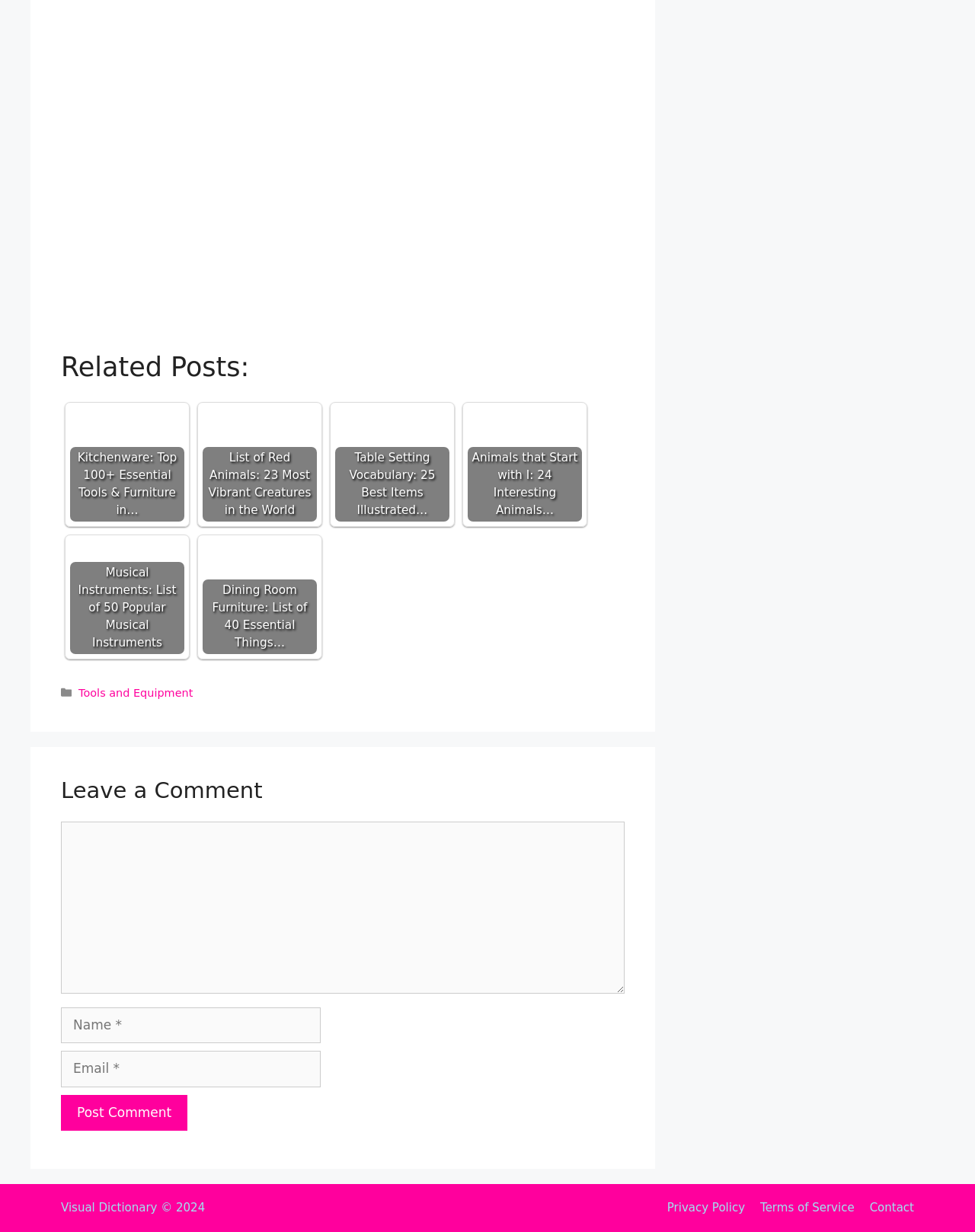Determine the bounding box for the HTML element described here: "Tools and Equipment". The coordinates should be given as [left, top, right, bottom] with each number being a float between 0 and 1.

[0.081, 0.557, 0.198, 0.567]